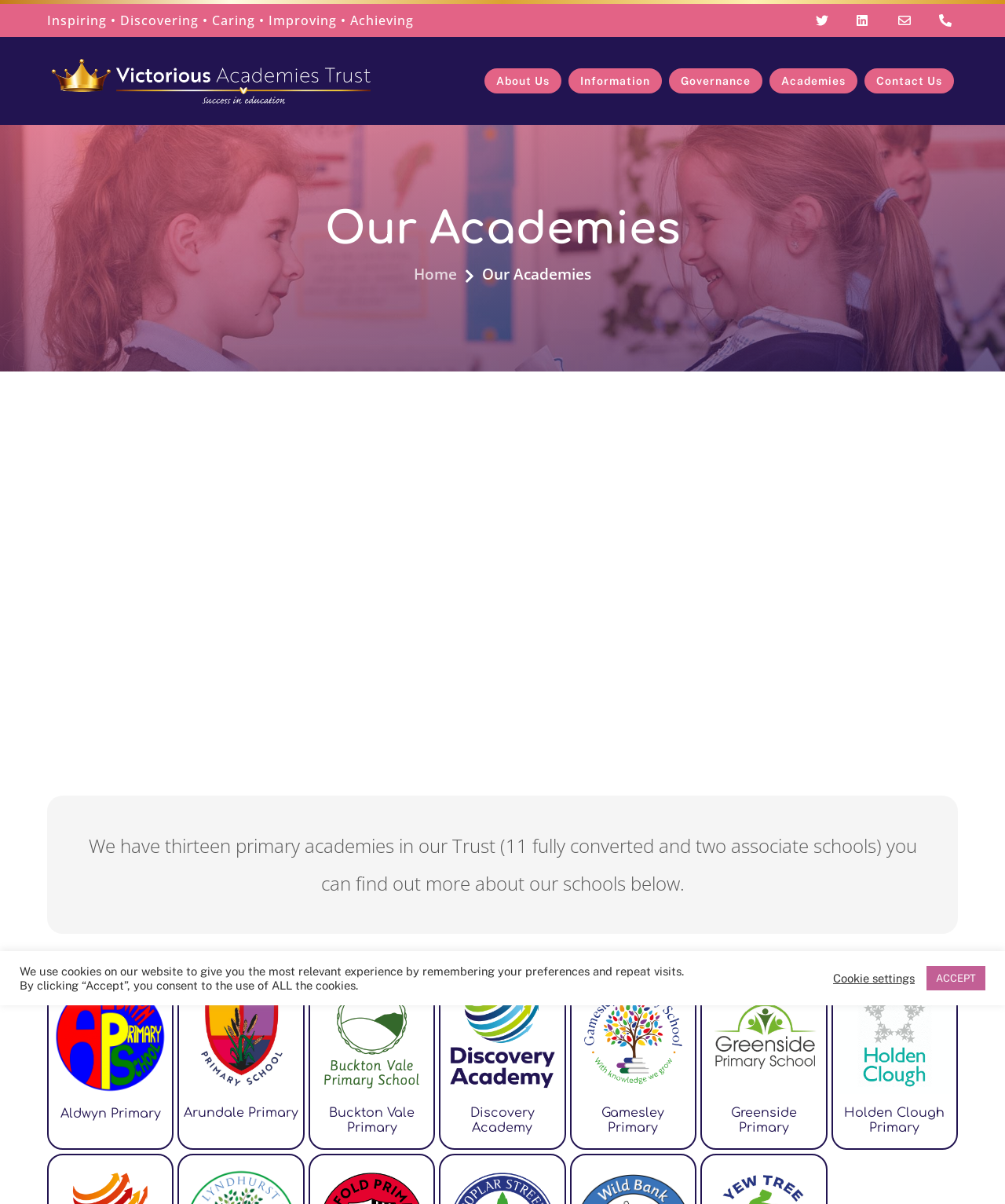Provide an in-depth description of the elements and layout of the webpage.

The webpage is about the "Our Academies Archive" of Victorious Academies Trust. At the top, there is a banner with the trust's name and a motto "Inspiring • Discovering • Caring • Improving • Achieving". Below the banner, there are four links to unknown pages. To the left of these links, there is a logo of Victorious Academies Trust.

The main navigation menu is located below the banner, with five options: "About Us", "Information", "Governance", "Academies", and "Contact Us". The "Academies" button is followed by a "Contact Us" link.

Below the navigation menu, there is a section titled "Our Academies" with a brief description of the trust's thirteen primary academies. This section is followed by a list of thirteen articles, each representing a primary academy. Each article contains a logo of the academy and a link to the academy's page. The academies are listed in a grid layout, with three academies per row.

At the bottom of the page, there is a notification about the use of cookies on the website. The notification provides options to accept all cookies, view cookie settings, or dismiss the notification.

Overall, the webpage provides an overview of the Victorious Academies Trust and its primary academies, with links to more information about each academy.